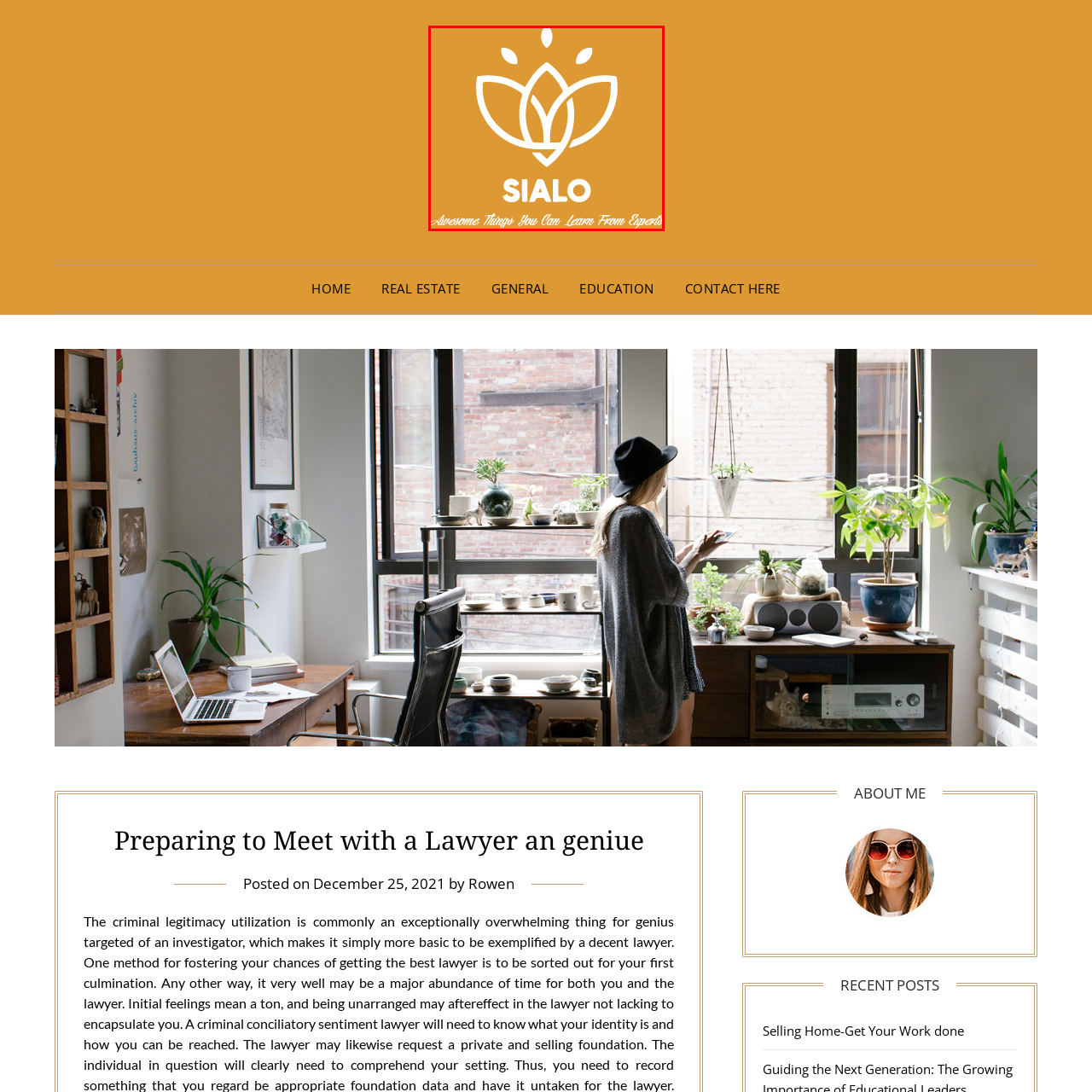What is the color of the background?
Direct your attention to the image marked by the red bounding box and answer the question with a single word or phrase.

Golden